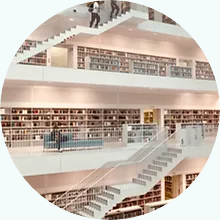How are the different levels connected? Look at the image and give a one-word or short phrase answer.

Elegant staircases